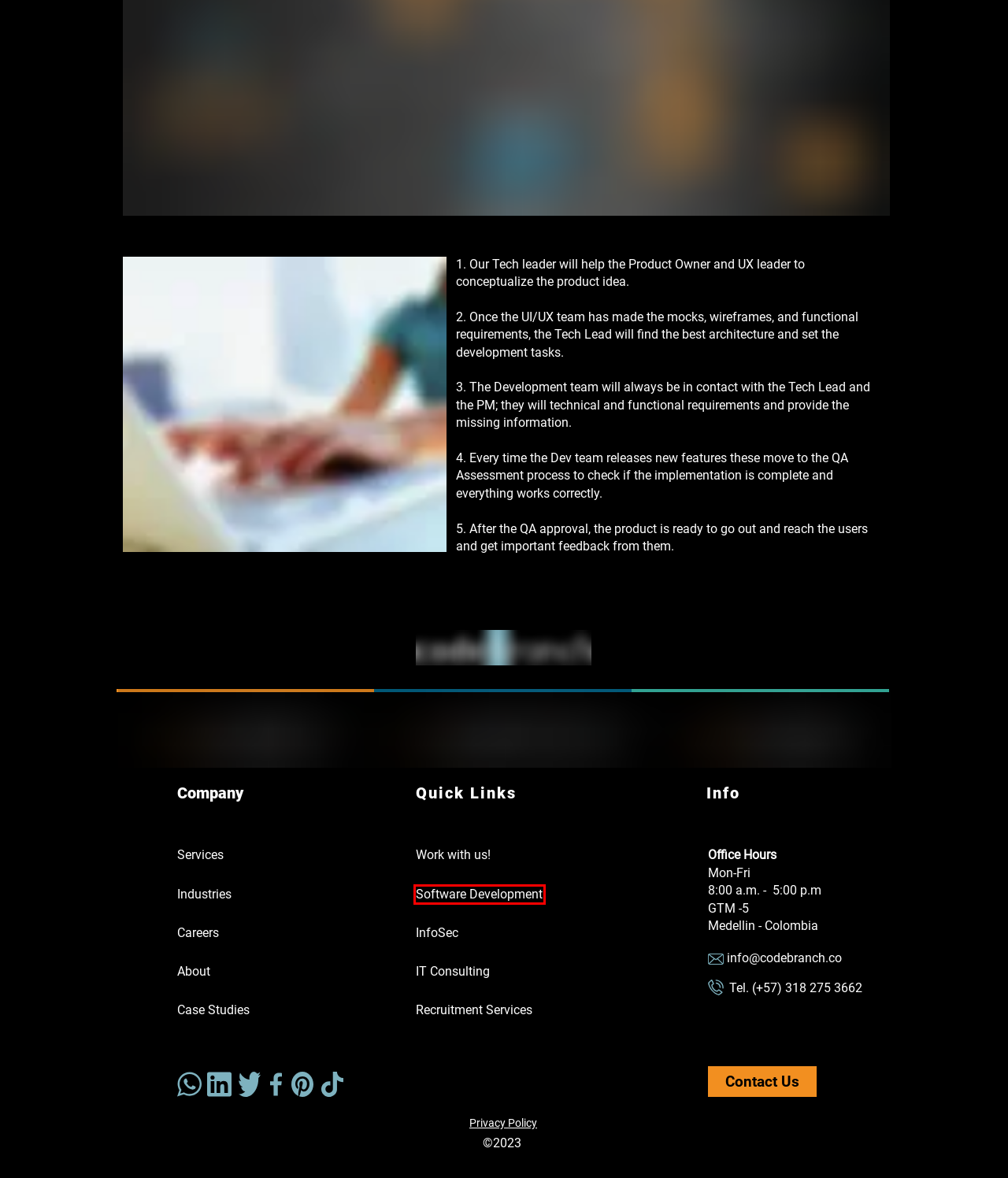You are provided a screenshot of a webpage featuring a red bounding box around a UI element. Choose the webpage description that most accurately represents the new webpage after clicking the element within the red bounding box. Here are the candidates:
A. InfoSec - Learn more | Code Branch
B. Case Studies - Some projects we've worked on | CodeBranch
C. Services - What we can do for your company | Code Branch
D. Software Development for Industries - Learn More | Codebranch
E. Custom Software Development - Learn More | Codebranch
F. Privacy Policy - What you should know | CodeBranch
G. Software Development- Learn more | Code Branch
H. C++ Development - Learn More | Codebranch

G